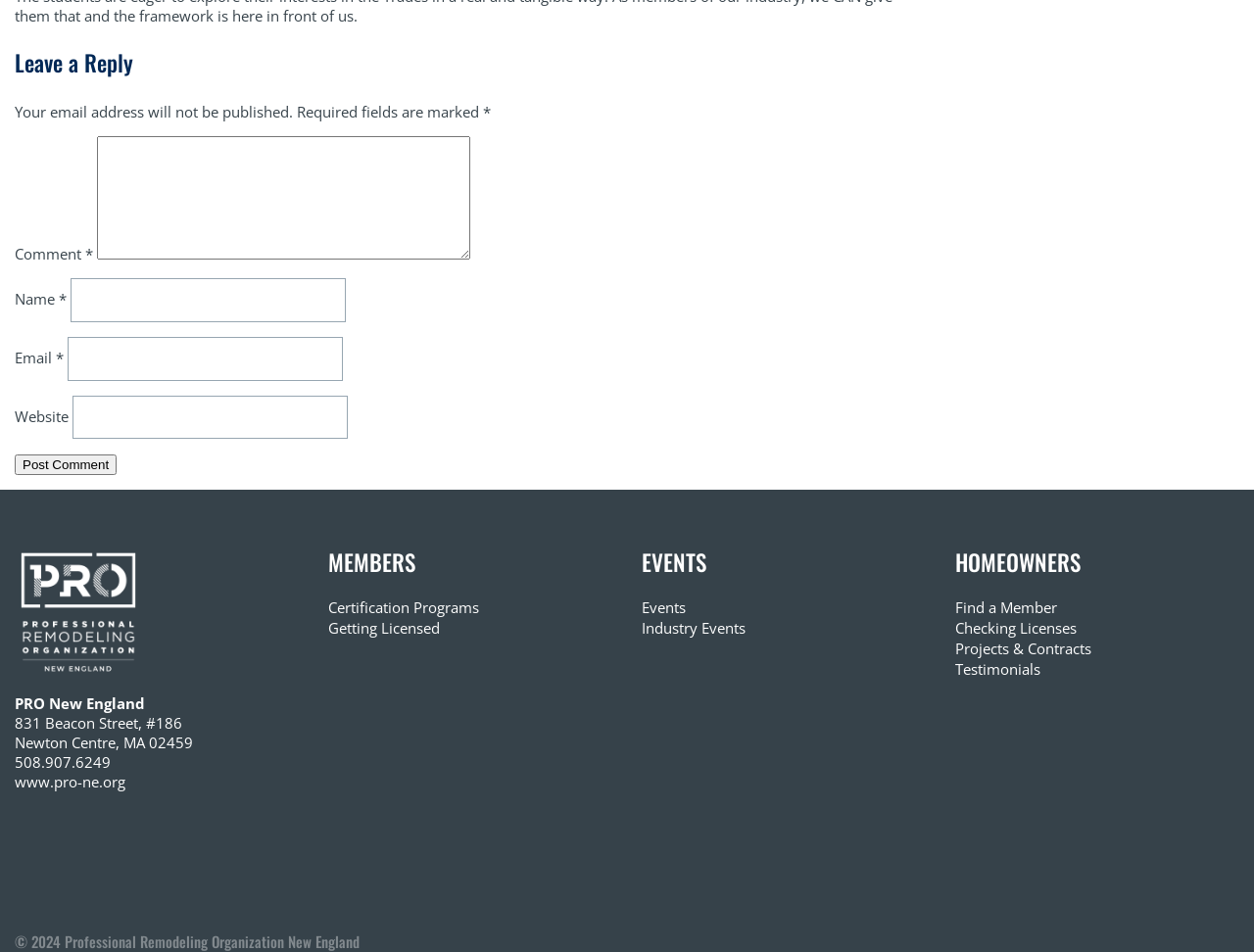Show me the bounding box coordinates of the clickable region to achieve the task as per the instruction: "Visit PRO New England website".

[0.012, 0.811, 0.1, 0.832]